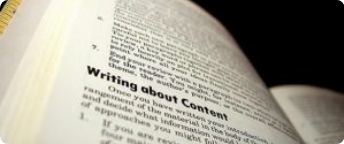Offer a detailed narrative of the scene shown in the image.

The image captures a close-up of an open book, prominently featuring a page with the heading "Writing about Content." The text appears to be part of a larger discussion on the strategies and approaches for content creation. The intricate details of the printed page are visible, indicating a focus on methodology in writing, likely aimed at helping readers refine their writing skills for various mediums. This visual element complements the theme of content development, making it a fitting illustrative choice for articles related to effective content marketing and blogging.